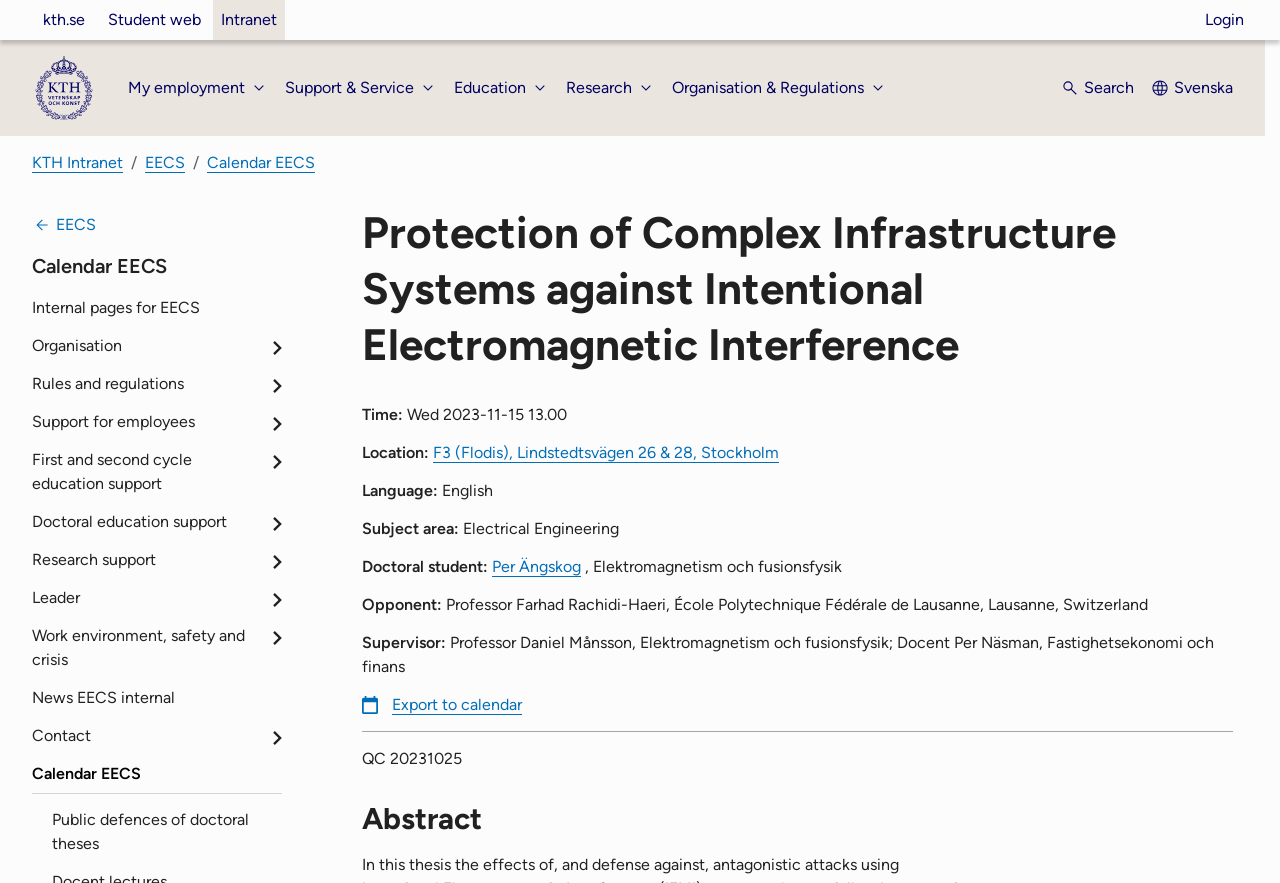What is the subject area of the event?
Based on the screenshot, provide your answer in one word or phrase.

Electrical Engineering